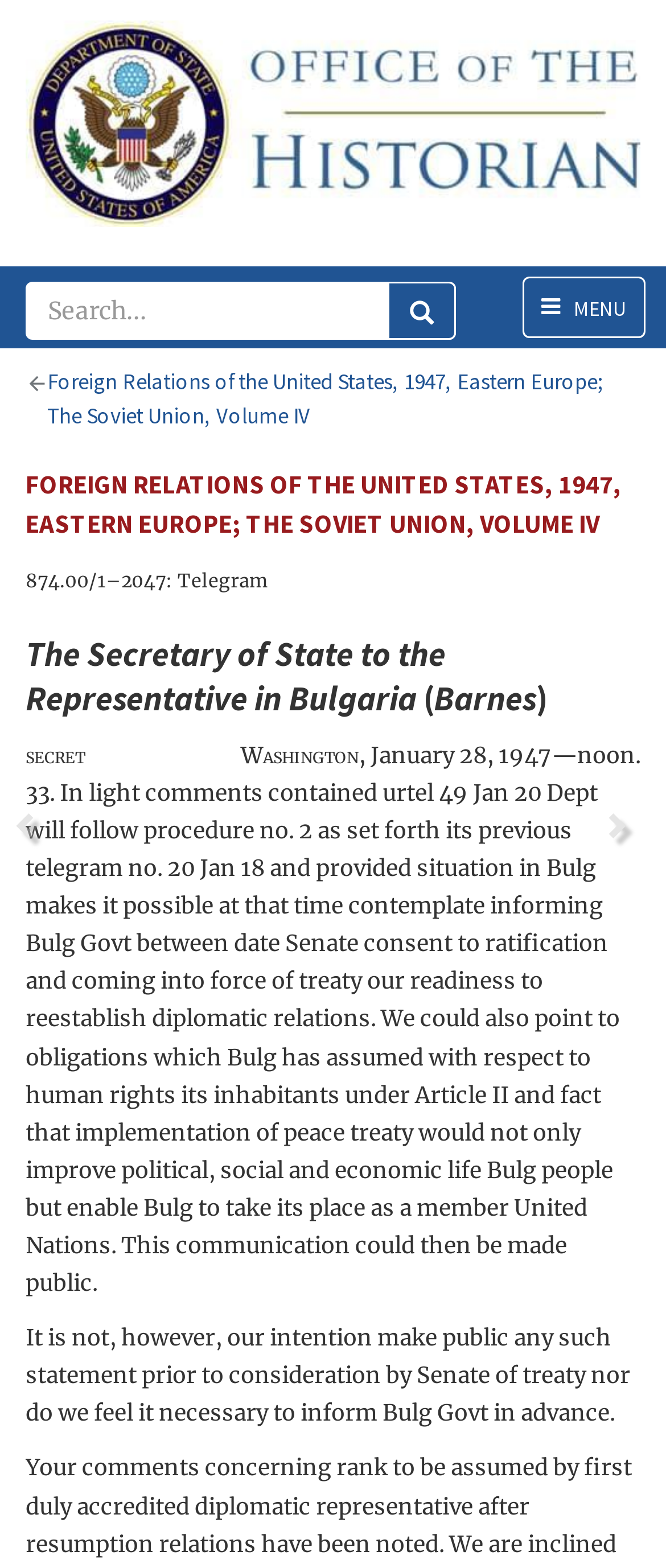Explain in detail what is displayed on the webpage.

The webpage is titled "Historical Documents - Office of the Historian" and appears to be a historical document archive. At the top left, there is a link to the "Office of the Historian" with an accompanying image. Next to it, there is a search bar with a placeholder text "Search..." and a search button with a magnifying glass icon.

On the top right, there is a menu button with a hamburger icon. Below the search bar, there is a navigation section with breadcrumbs, indicating the current location in the document hierarchy. The current page is "Foreign Relations of the United States, 1947, Eastern Europe; The Soviet Union, Volume IV".

The main content of the page is a historical document, which appears to be a telegram from the Secretary of State to the Representative in Bulgaria. The document is dated January 28, 1947, and is marked as "secret". The content of the telegram discusses the procedure for reestablishing diplomatic relations with Bulgaria and the importance of implementing the peace treaty.

There are several links and buttons on the page, including a link to the previous page and a link to the next page, represented by arrow icons. The page also has several headings, including the title of the document and the sender and recipient of the telegram. The text is divided into paragraphs, with some sections highlighted as important or confidential.